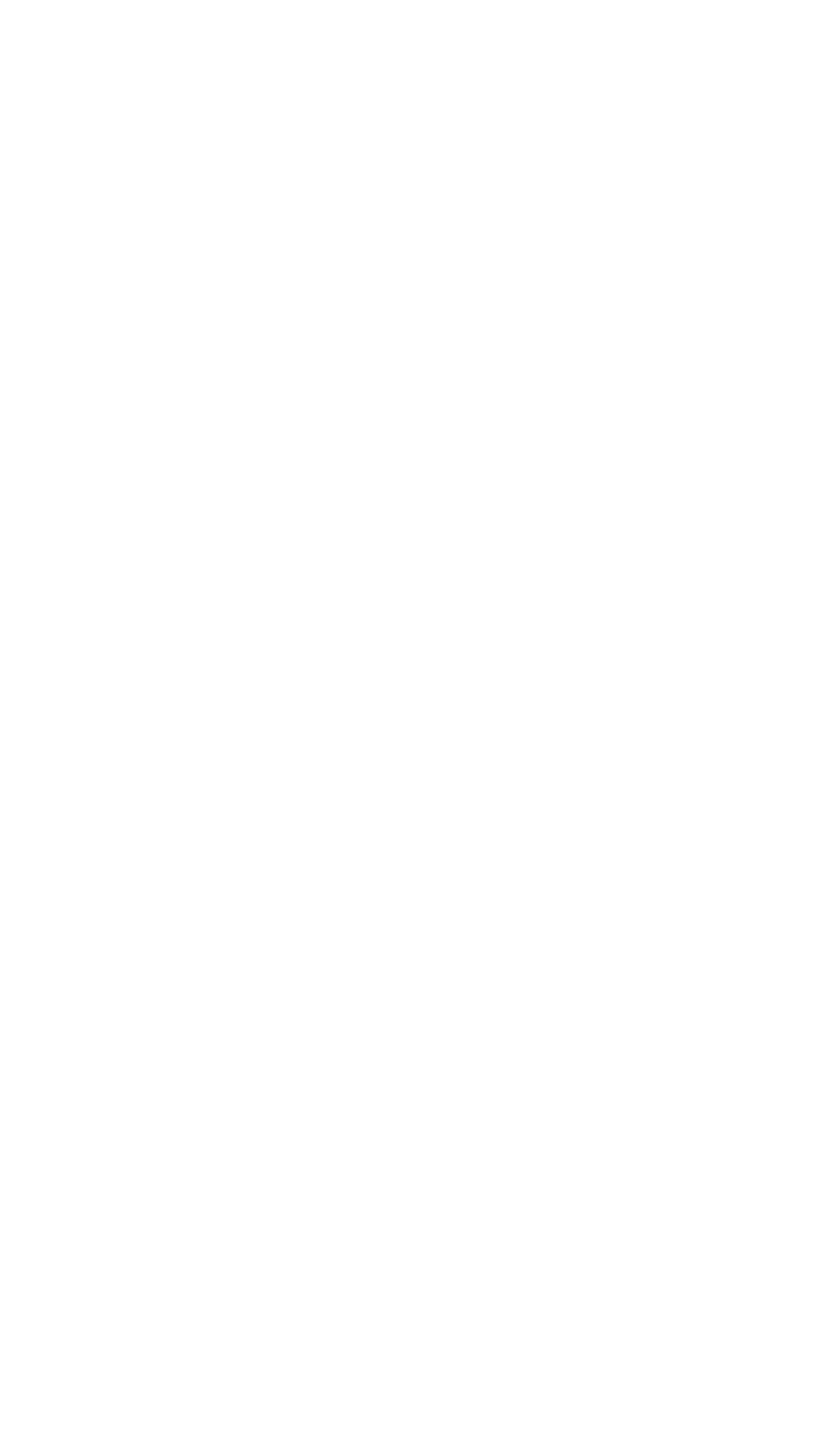How many chapters are there in the story?
Look at the image and construct a detailed response to the question.

I found the chapter information by looking at the 'Chapters:' label, which is followed by the number '10 |', so the answer is '10'.